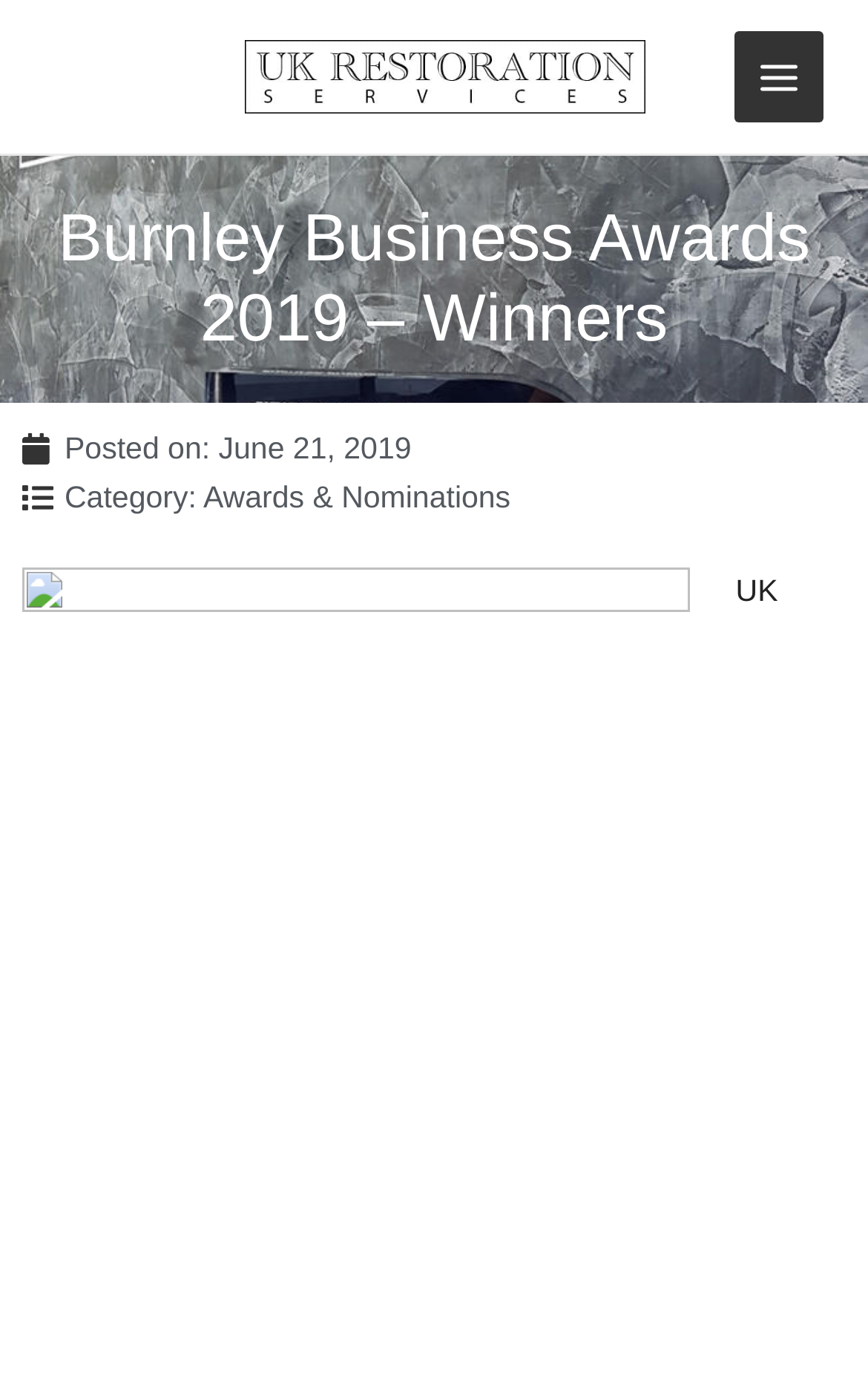Detail the various sections and features present on the webpage.

The webpage appears to be an announcement page for UK Restoration Services, a company that has won an award. At the top left of the page, there is a logo of UKRS, which is an image with a link to the company's website. Next to the logo, on the top right, is a main menu button that can be expanded.

Below the logo and menu button, there is a large image that spans the entire width of the page, showcasing the Burnley Business Award. Above this image, there is a heading that reads "Burnley Business Awards 2019 – Winners".

Underneath the image, there is a section that provides more information about the award. This section includes a link to a post dated June 21, 2019, which likely contains more details about the award. To the right of the post link, there is a label that says "Category:" followed by a link to "Awards & Nominations", which suggests that this award is part of a larger category of awards and nominations.

Overall, the page is focused on announcing UK Restoration Services' win of the "Growing Business of the Year" award at the Burnley Business Awards 2019.